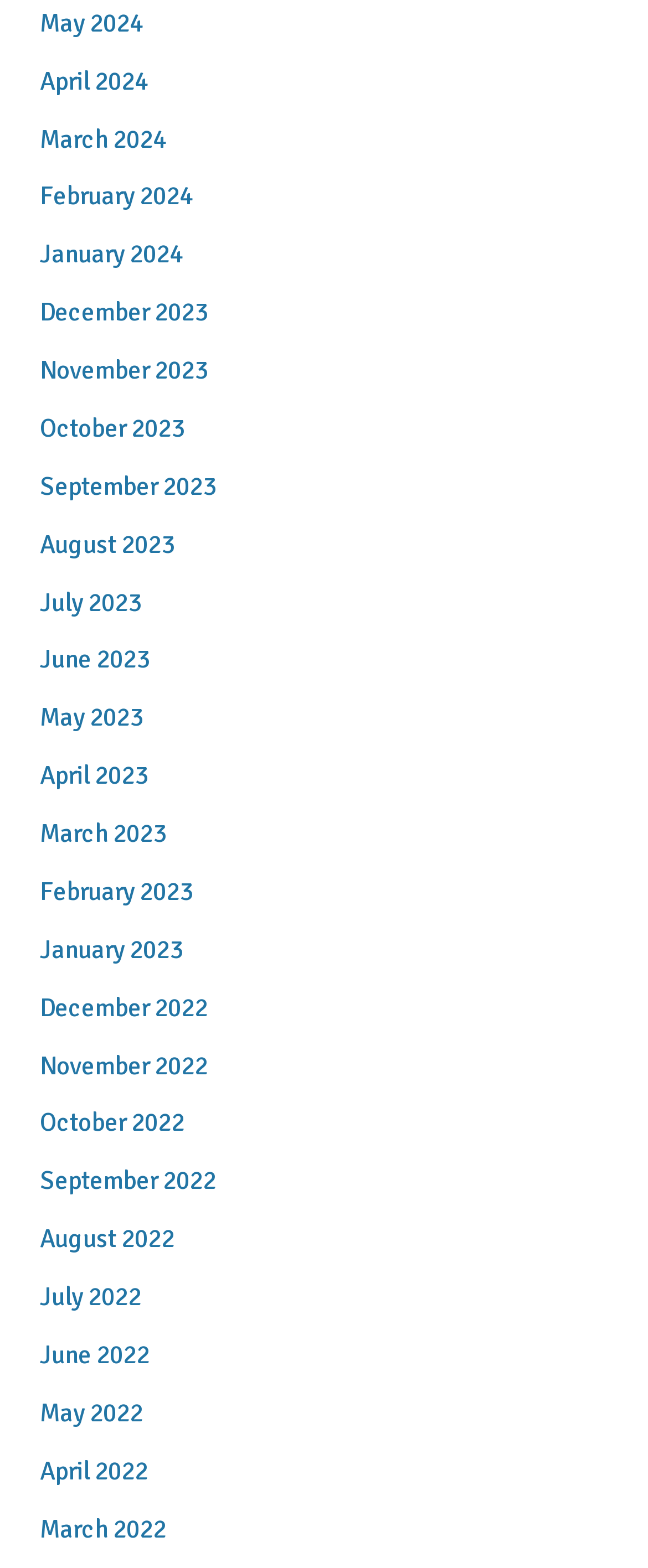Locate the bounding box coordinates of the clickable element to fulfill the following instruction: "go to January 2023". Provide the coordinates as four float numbers between 0 and 1 in the format [left, top, right, bottom].

[0.061, 0.595, 0.282, 0.616]